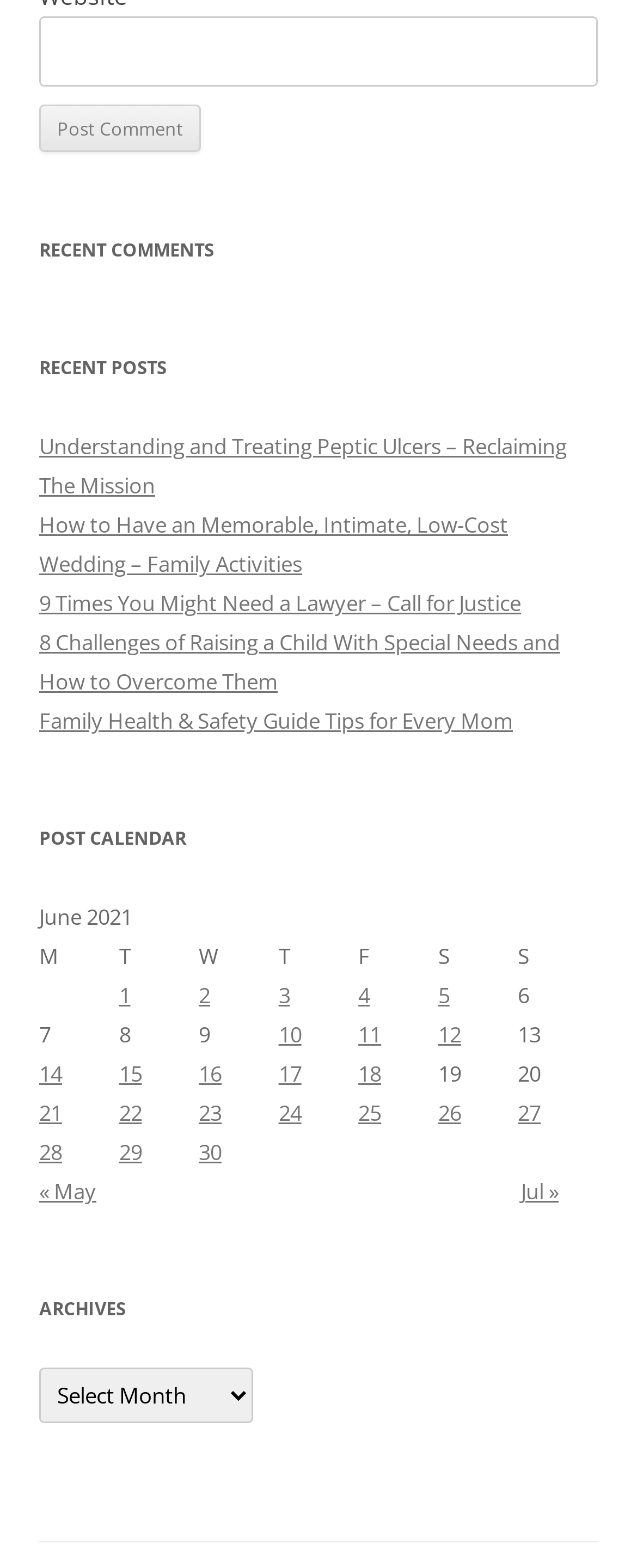Locate the bounding box coordinates of the clickable region necessary to complete the following instruction: "check the post calendar for June 2021". Provide the coordinates in the format of four float numbers between 0 and 1, i.e., [left, top, right, bottom].

[0.062, 0.573, 0.938, 0.748]